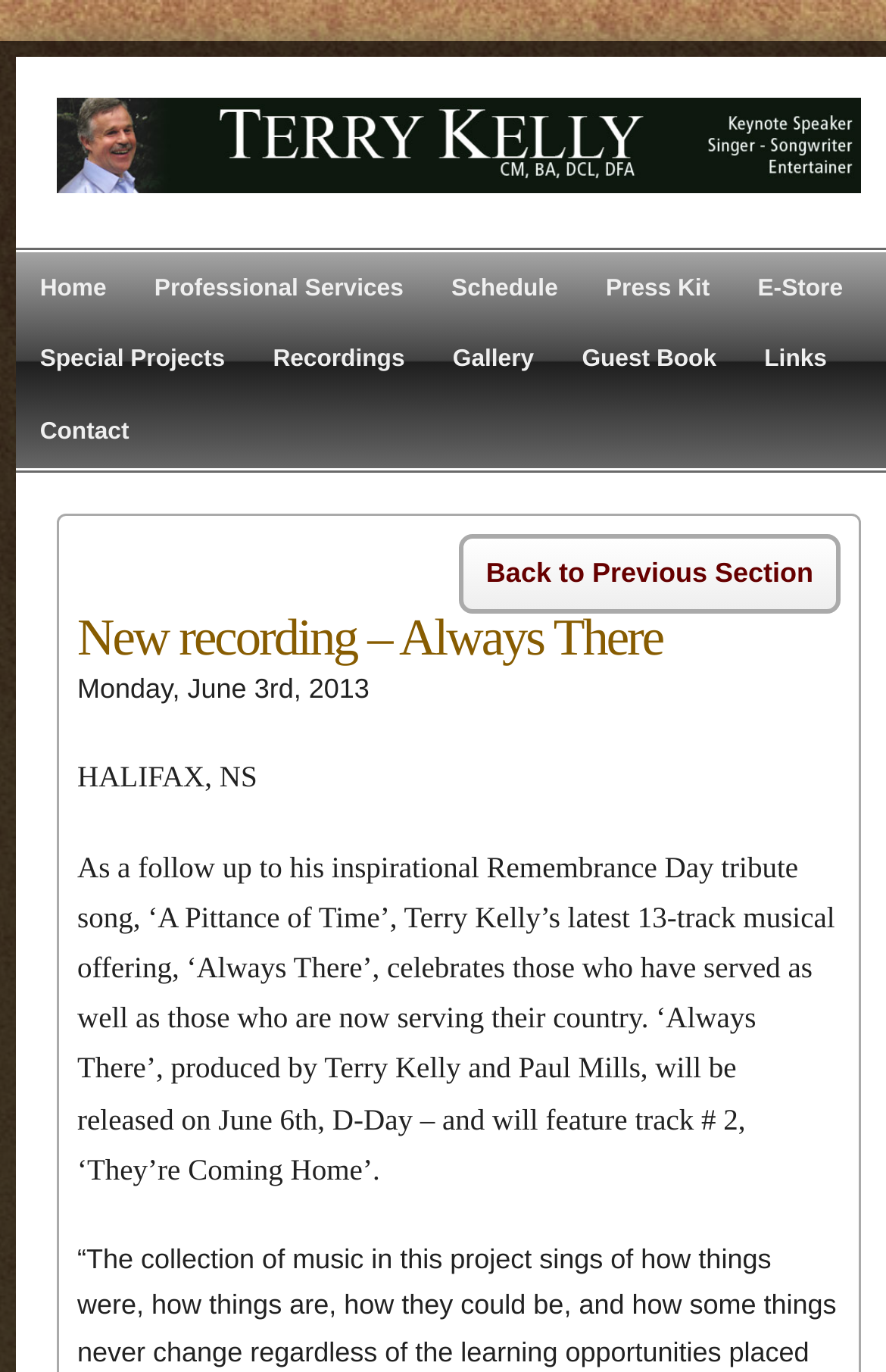How many tracks are in Terry Kelly's latest musical offering?
Utilize the information in the image to give a detailed answer to the question.

The answer can be found in the StaticText element with the text 'As a follow up to his inspirational Remembrance Day tribute song, ‘A Pittance of Time’, Terry Kelly’s latest 13-track musical offering, ‘Always There’, celebrates those who have served as well as those who are now serving their country.'